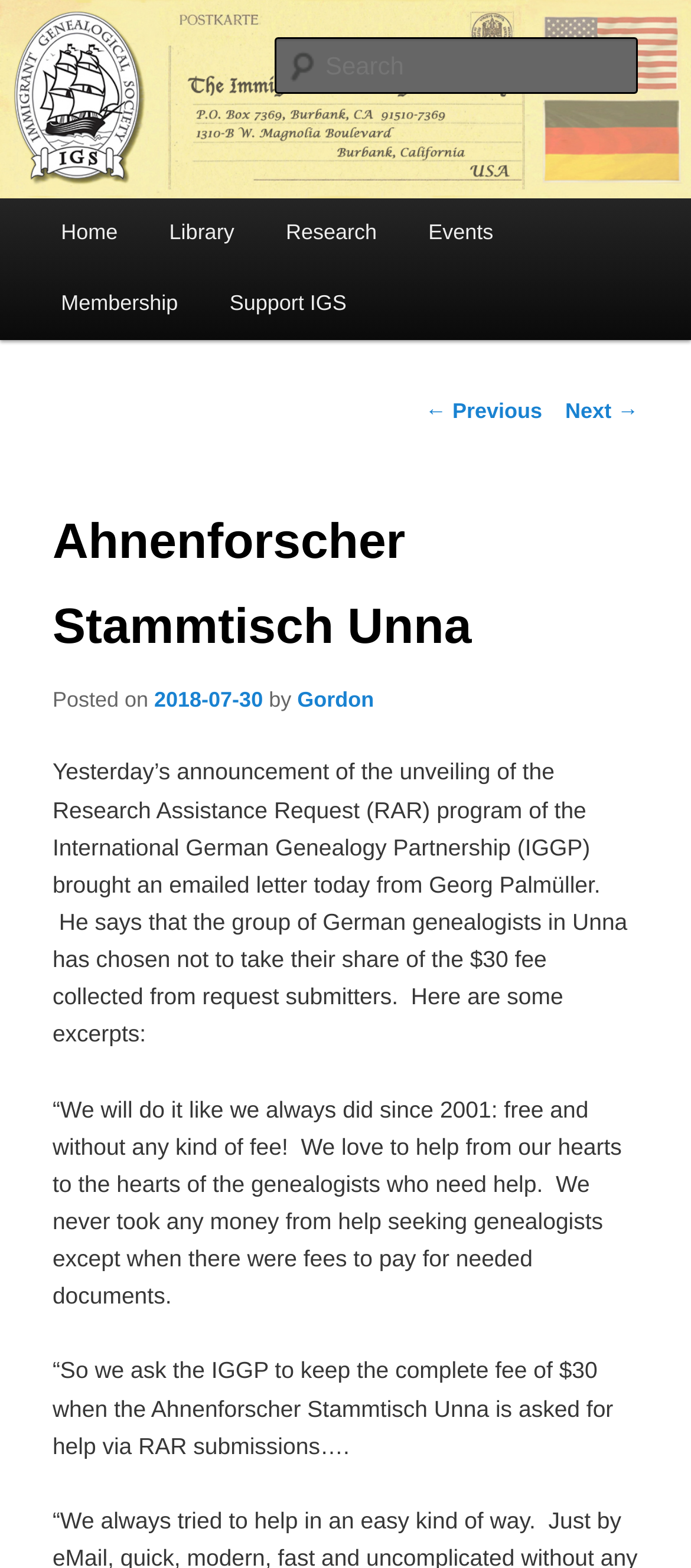Offer an extensive depiction of the webpage and its key elements.

The webpage is about the Immigrant Genealogical Society, specifically the Ahnenforscher Stammtisch Unna chapter. At the top, there is a heading with the society's name, accompanied by an image with the same name. Below this, there is a search box labeled "Search". 

To the left of the search box, there is a main menu with links to various sections, including "Home", "Library", "Research", "Events", "Membership", and "Support IGS". 

The main content of the page is an article or blog post, which appears to be discussing a recent announcement about a Research Assistance Request program. The article is divided into paragraphs, with the first paragraph mentioning an email from Georg Palmüller. The subsequent paragraphs contain excerpts from the email, including quotes from the group of German genealogists in Unna, who express their decision not to charge fees for their assistance.

Above the article, there are links to navigate to previous and next posts. The article itself is headed by a title, "Ahnenforscher Stammtisch Unna", and includes the date "2018-07-30" and the author's name, "Gordon".